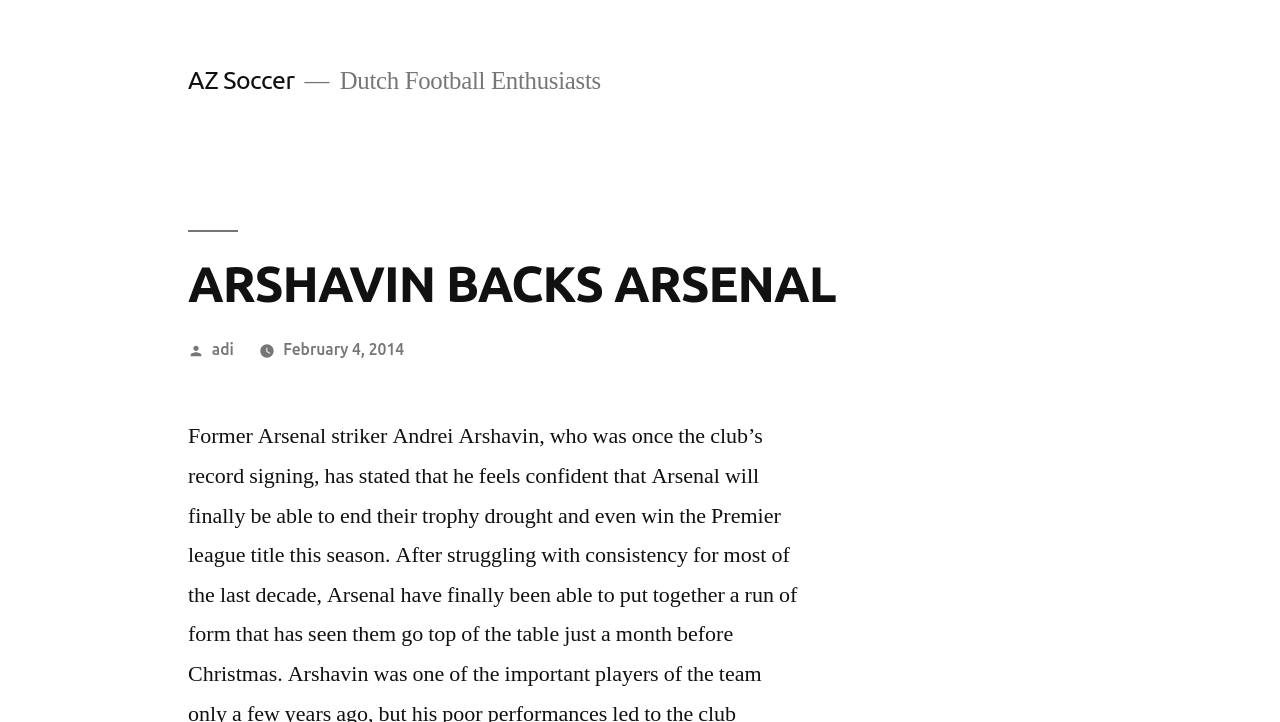Using the details in the image, give a detailed response to the question below:
What is the topic of the article?

I inferred this answer by looking at the heading element 'ARSHAVIN BACKS ARSENAL' which is the main topic of the webpage, indicating that the article is about Andrey Arshavin's support for Arsenal.